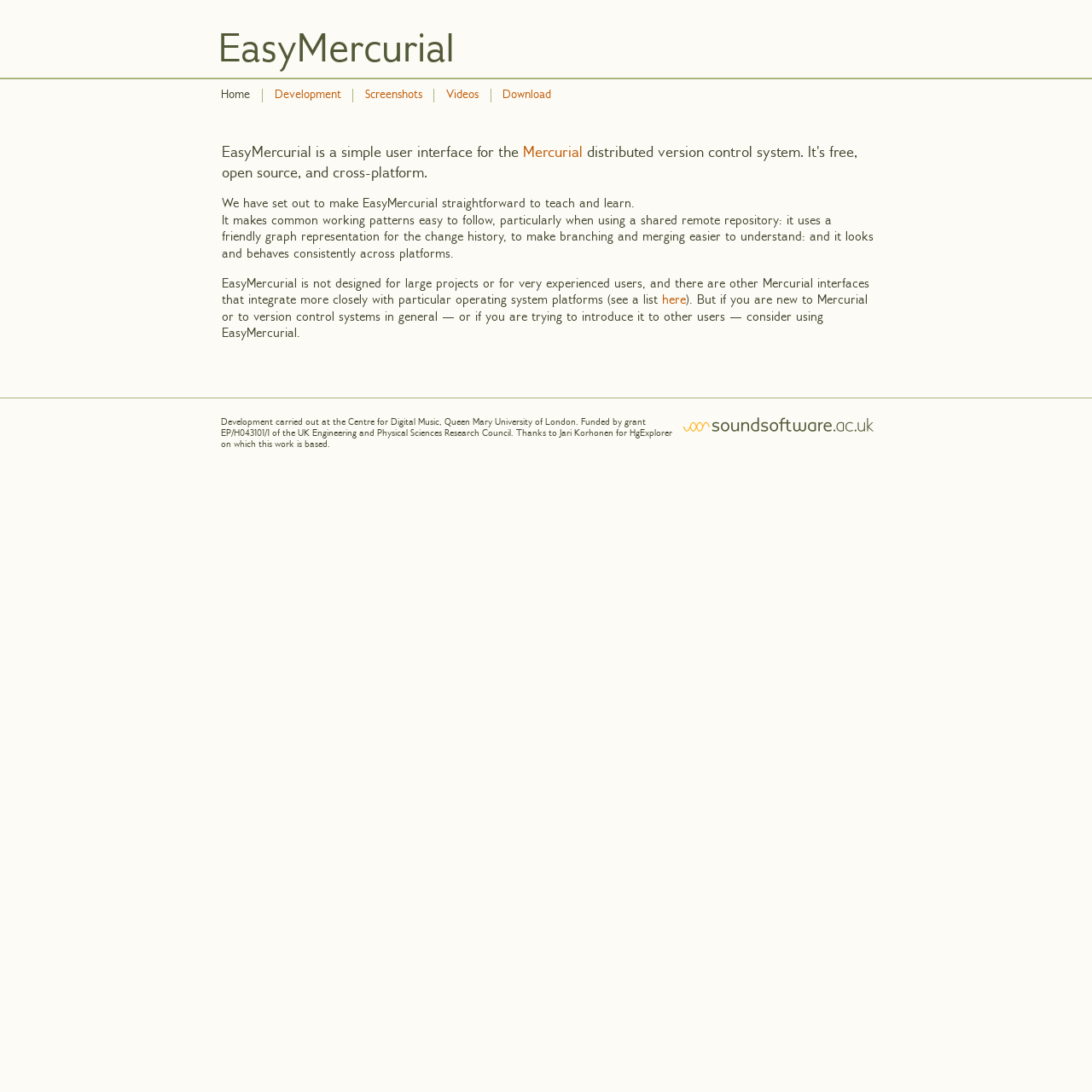Based on the image, provide a detailed and complete answer to the question: 
What is EasyMercurial designed for?

According to the webpage, EasyMercurial is designed for new users or those who are new to Mercurial or version control systems in general, as mentioned in the paragraph 'But if you are new to Mercurial or to version control systems in general — or if you are trying to introduce it to other users — consider using EasyMercurial.'